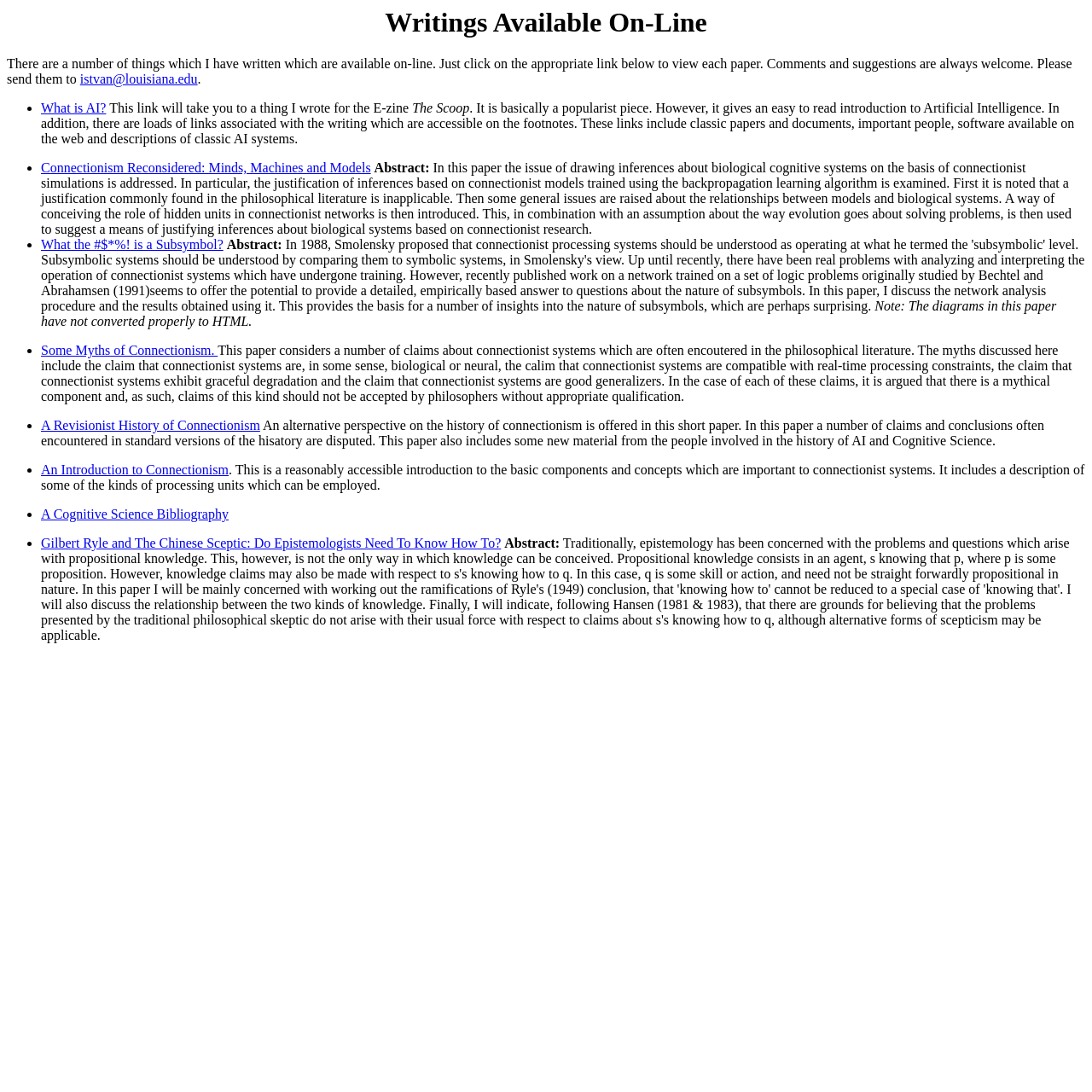What is the topic of the first paper listed?
Please provide a detailed and comprehensive answer to the question.

The first paper listed on the webpage is titled 'What is AI?' and appears to be an introduction to the topic of Artificial Intelligence. The abstract of the paper suggests that it provides an easy-to-read introduction to AI, making it accessible to a general audience.